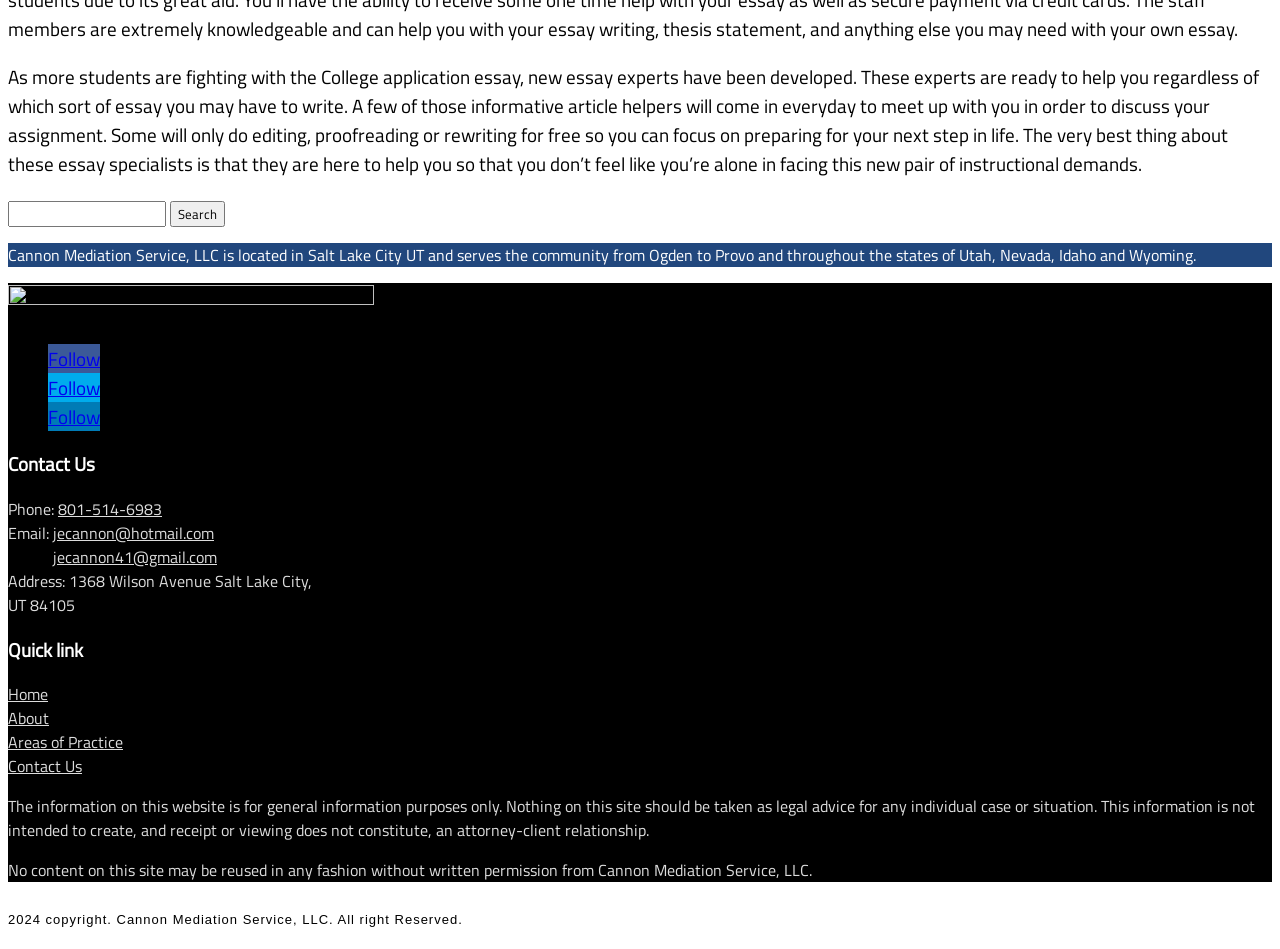Determine the coordinates of the bounding box for the clickable area needed to execute this instruction: "Follow on Facebook".

[0.038, 0.363, 0.078, 0.393]